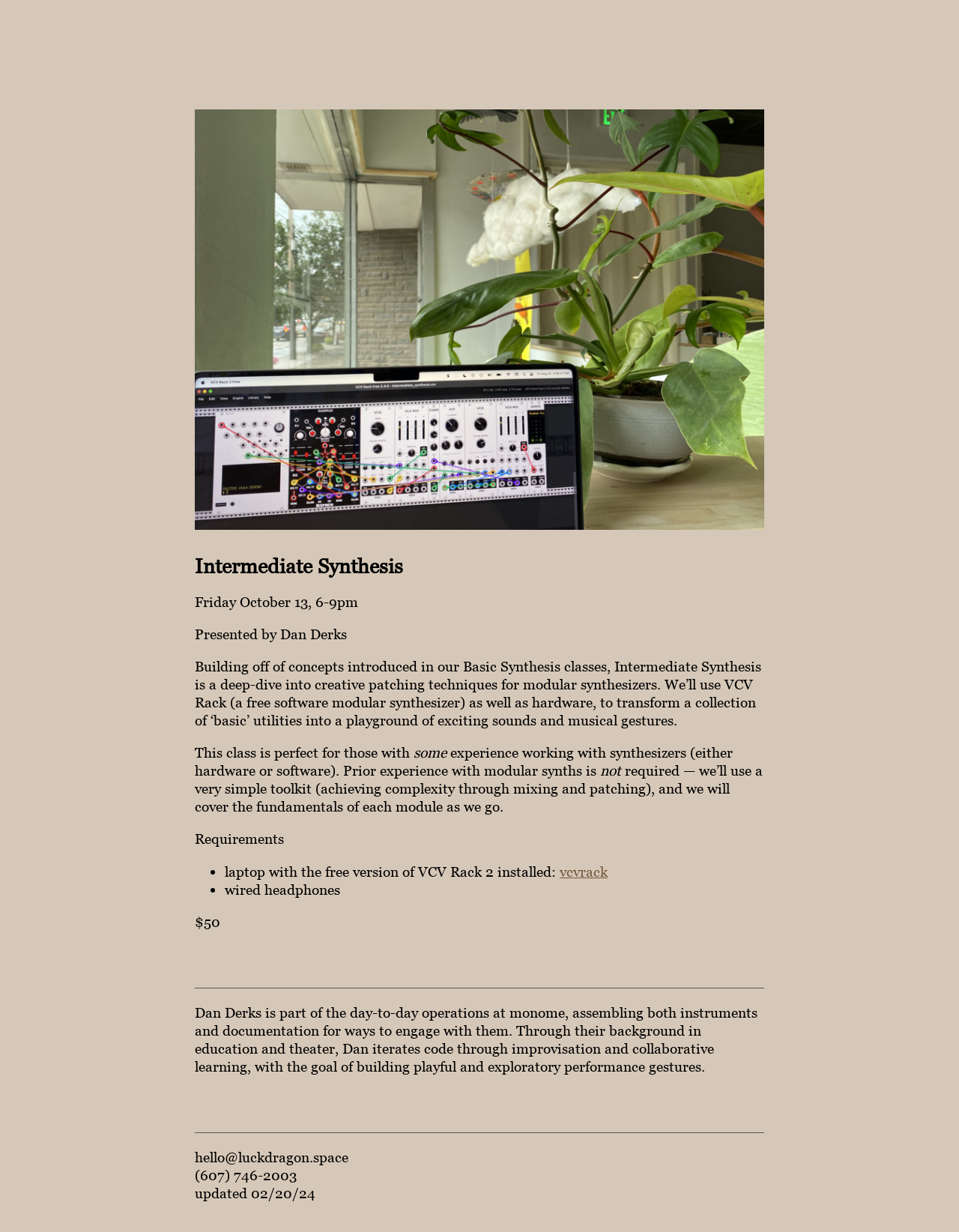What software is required for the Intermediate Synthesis class?
Refer to the image and offer an in-depth and detailed answer to the question.

I found the required software by looking at the list of requirements for the class, which includes 'laptop with the free version of VCV Rack 2 installed', indicating that VCV Rack 2 is the required software for the Intermediate Synthesis class.